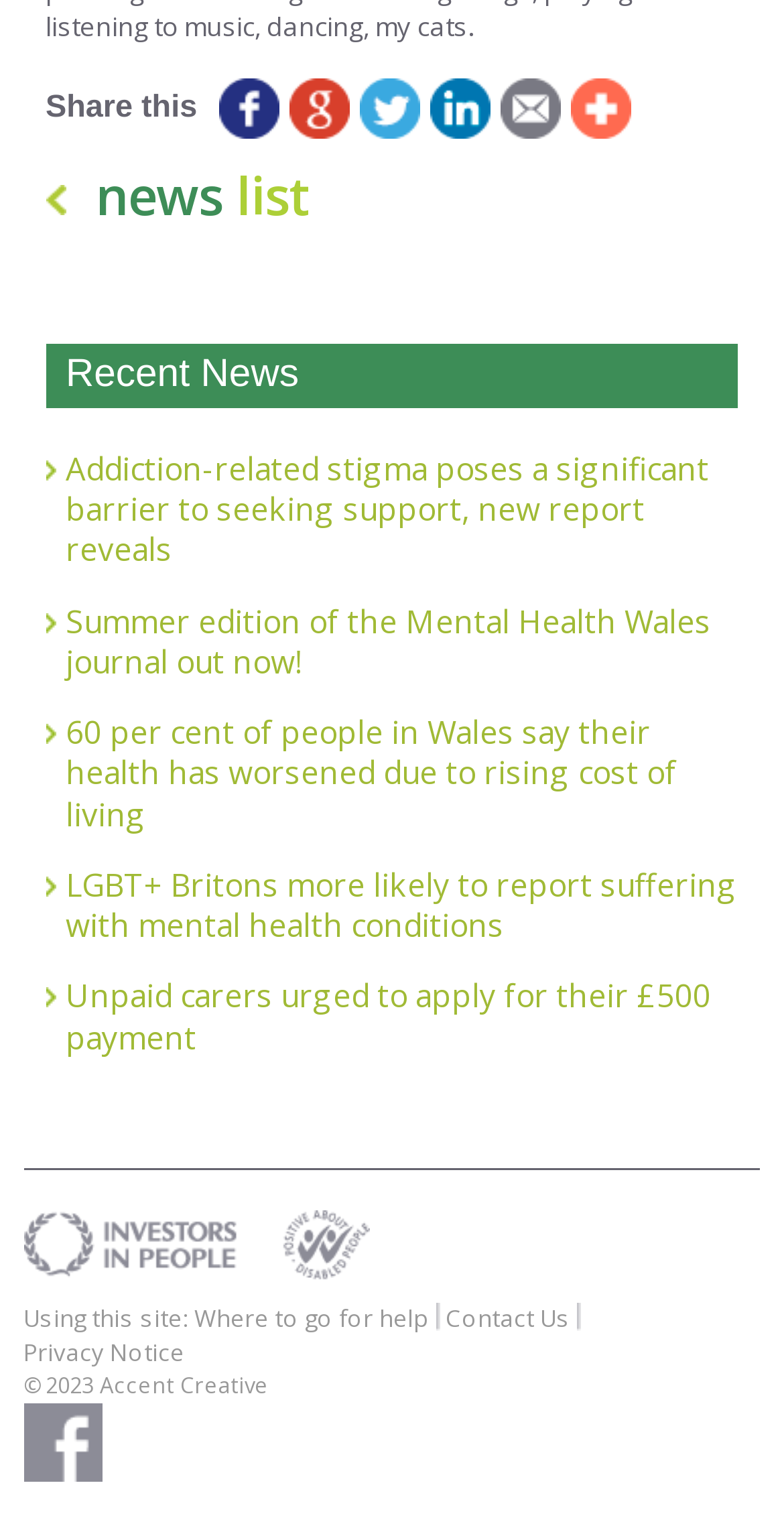Please find the bounding box coordinates of the element that you should click to achieve the following instruction: "Contact Us". The coordinates should be presented as four float numbers between 0 and 1: [left, top, right, bottom].

[0.568, 0.85, 0.74, 0.871]